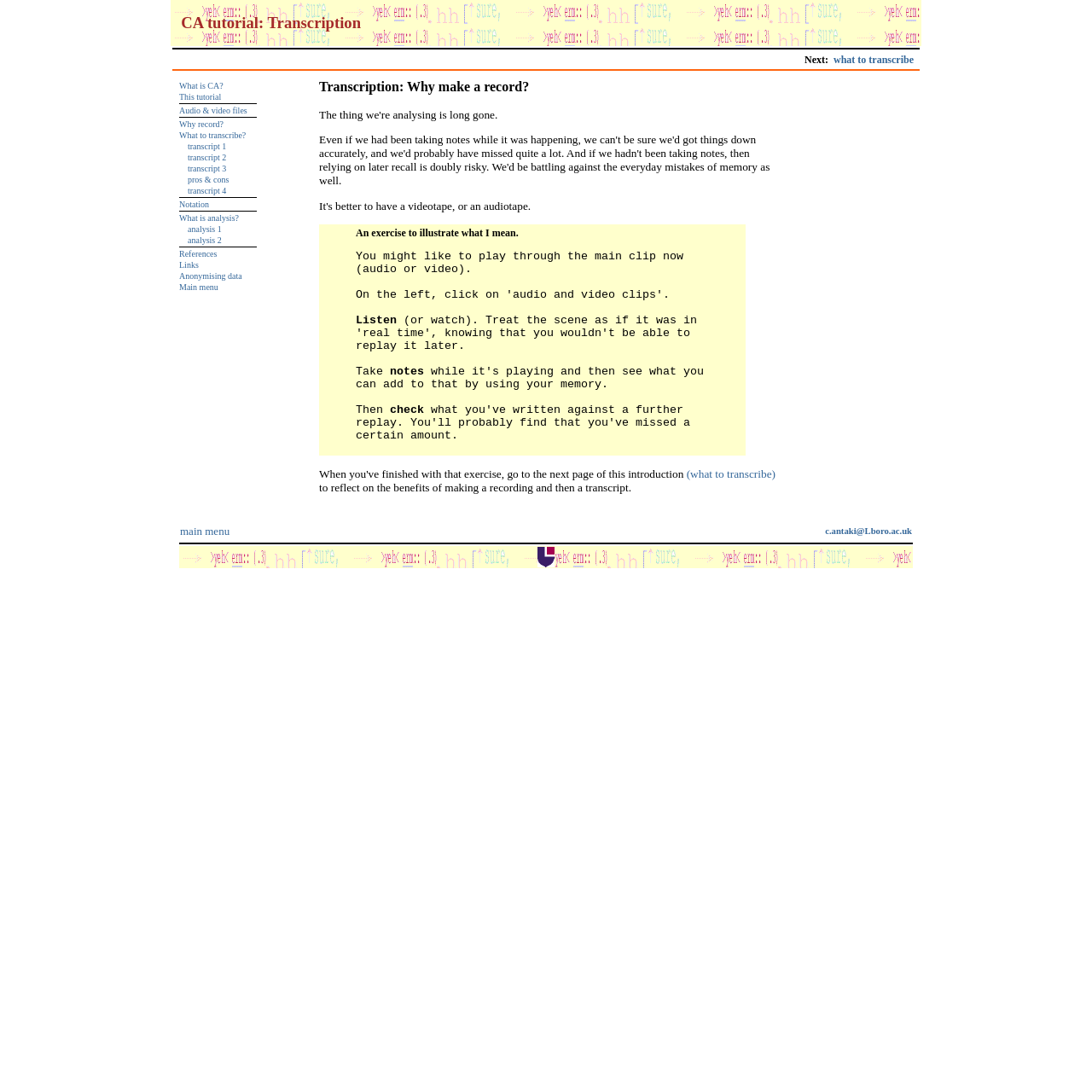Identify the coordinates of the bounding box for the element that must be clicked to accomplish the instruction: "Check 'References'".

[0.164, 0.228, 0.27, 0.237]